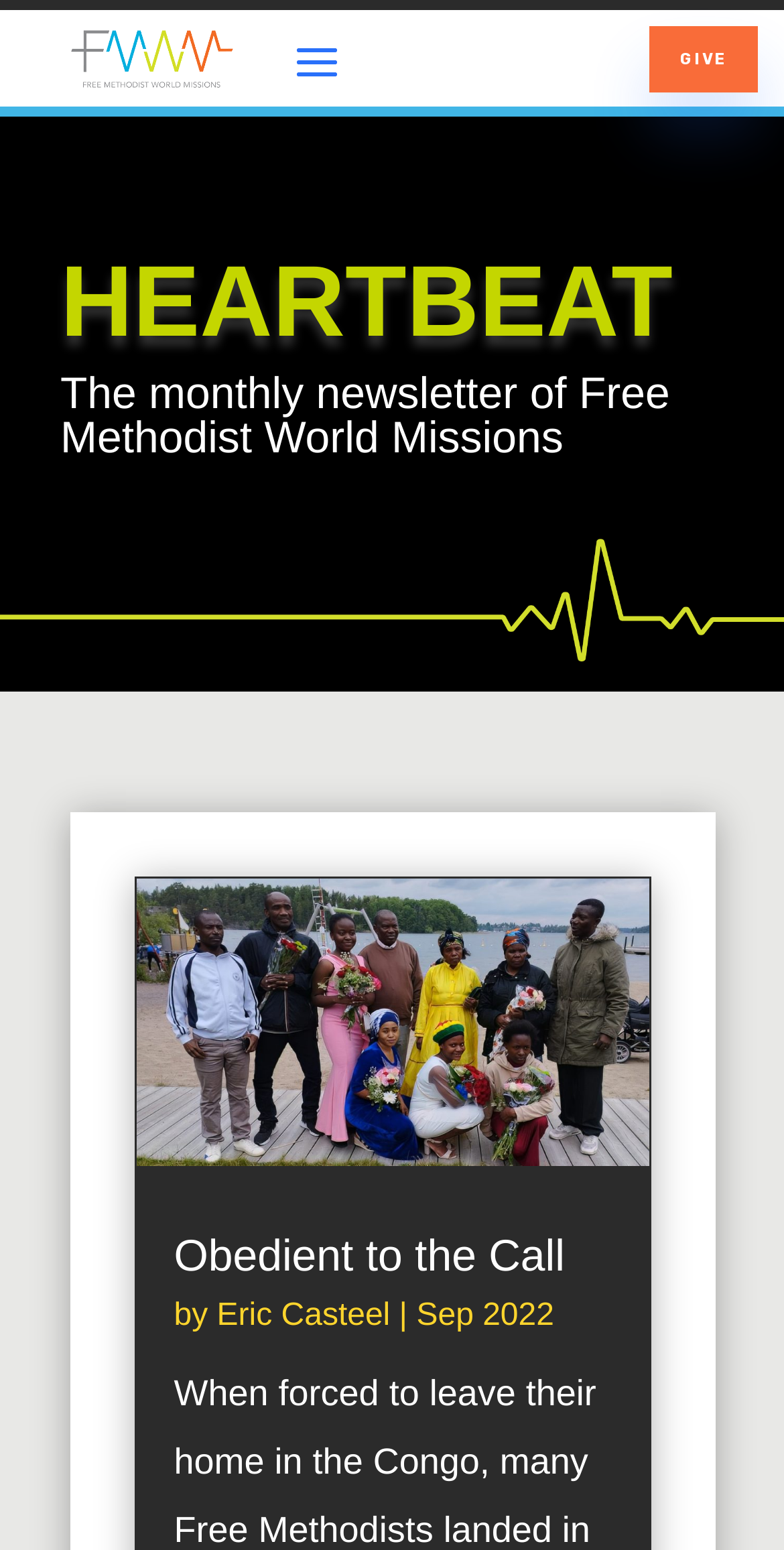Determine the bounding box coordinates of the UI element that matches the following description: "Eric Casteel". The coordinates should be four float numbers between 0 and 1 in the format [left, top, right, bottom].

[0.277, 0.838, 0.498, 0.86]